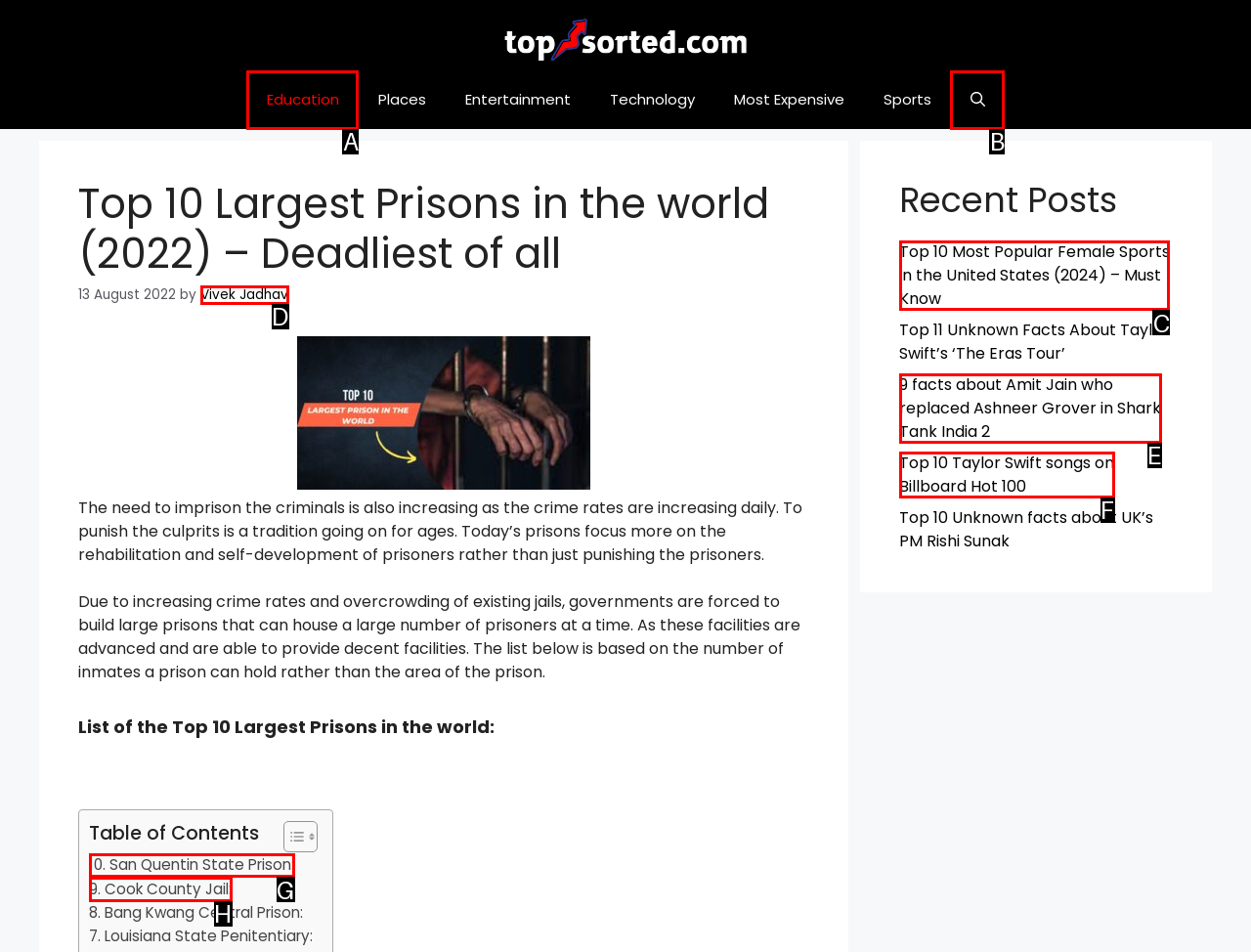Which option should you click on to fulfill this task: View the 'Top 10 Most Popular Female Sports in the United States (2024) – Must Know' post? Answer with the letter of the correct choice.

C